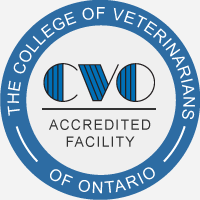What does the accreditation symbolize?
Look at the image and construct a detailed response to the question.

This accreditation symbolizes a commitment to excellence in veterinary practice within the province of Ontario, which means that the facility has met specific professional standards in veterinary care.